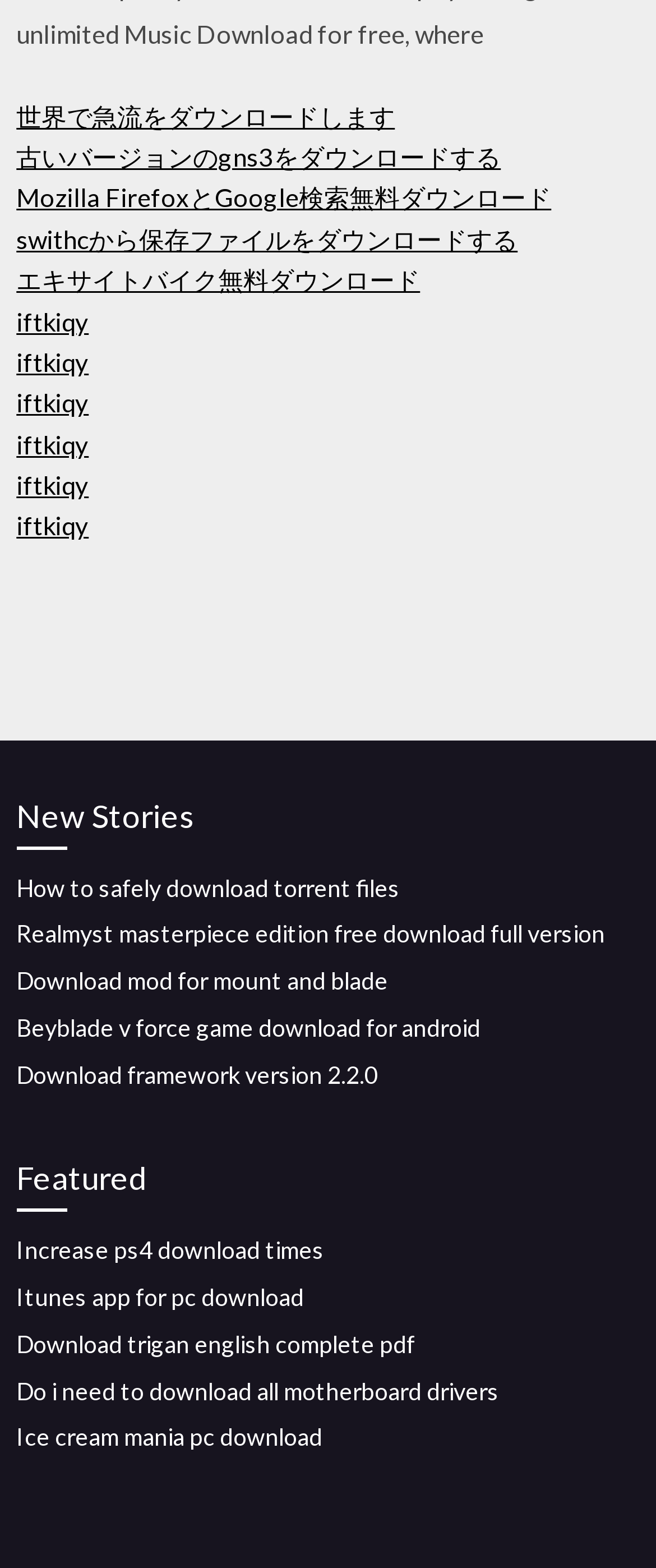Give a one-word or short phrase answer to this question: 
How many headings are on the webpage?

2